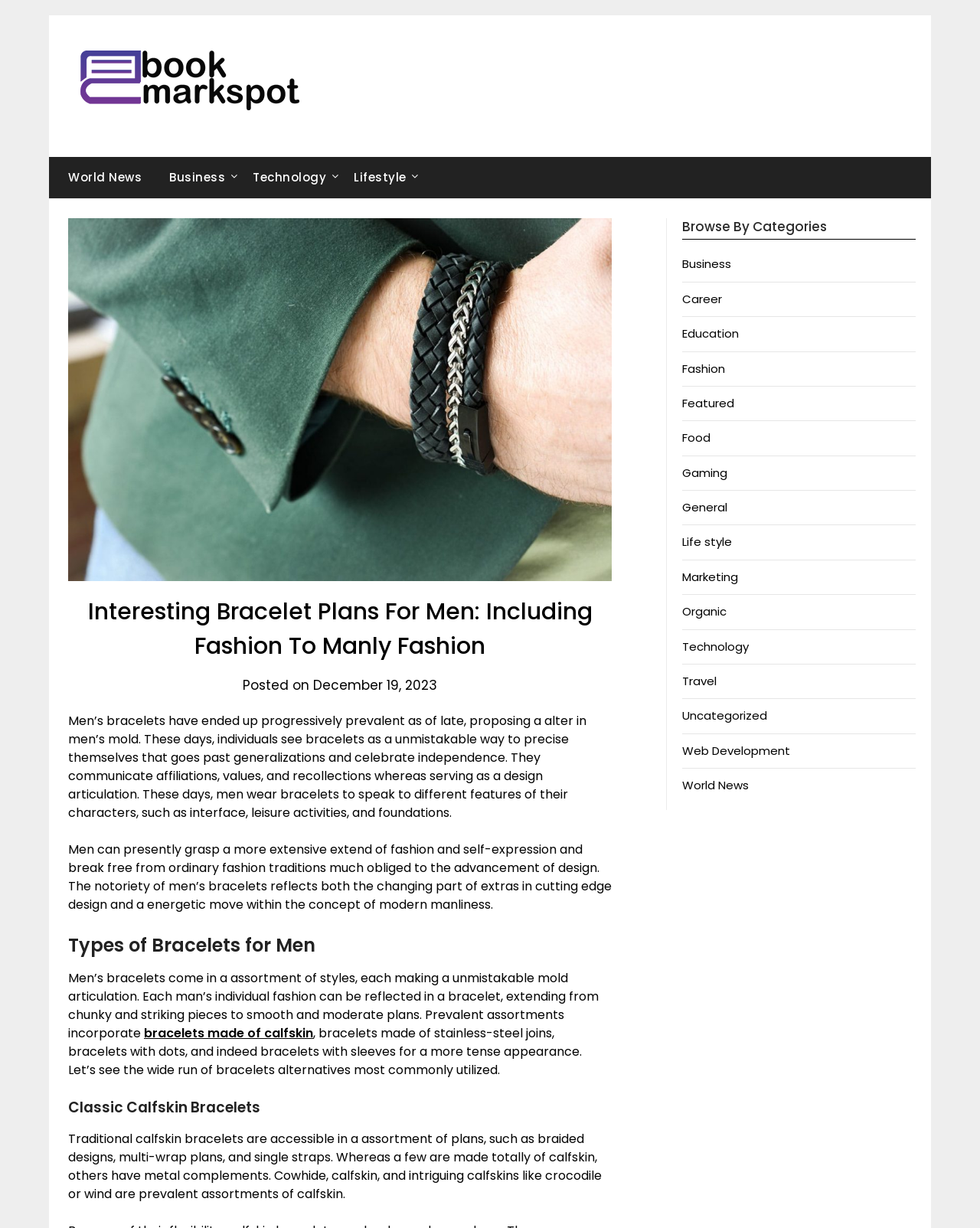Identify and extract the heading text of the webpage.

Interesting Bracelet Plans For Men: Including Fashion To Manly Fashion